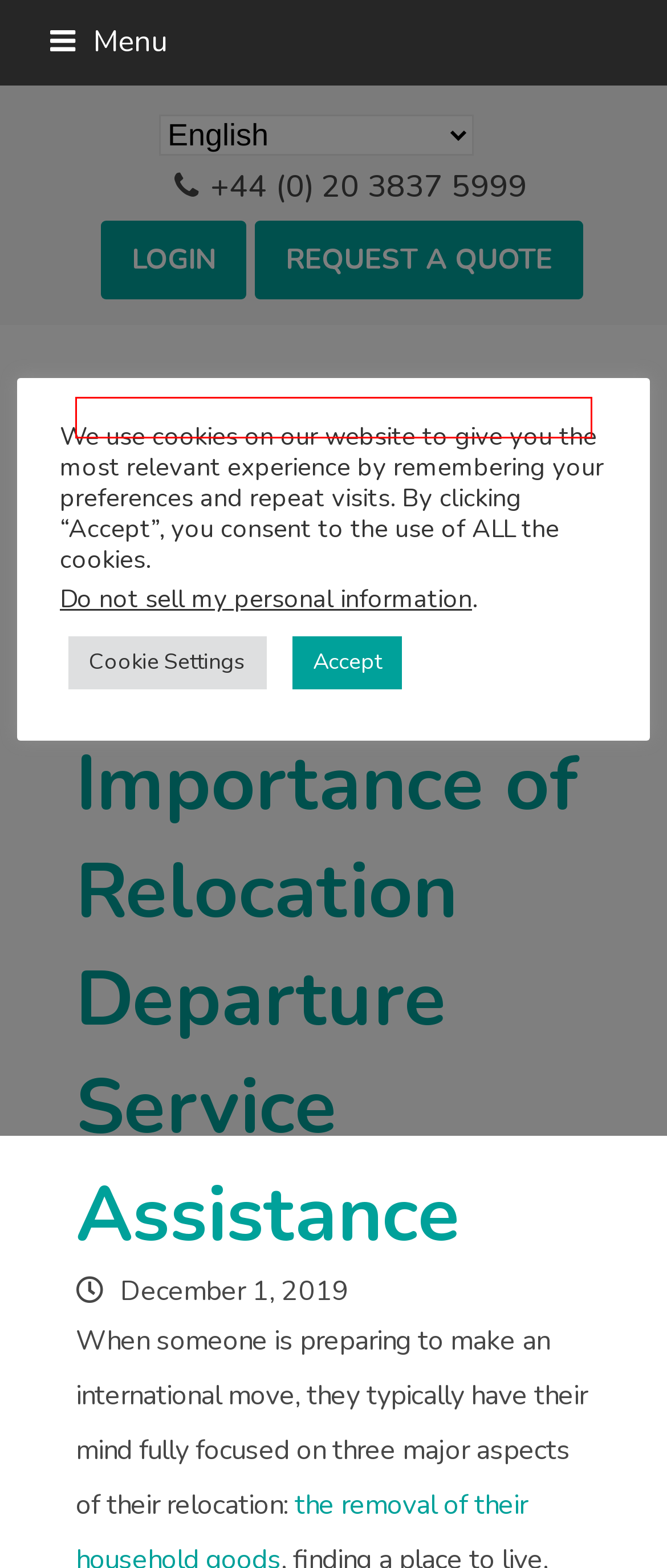You have a screenshot of a webpage with a red rectangle bounding box. Identify the best webpage description that corresponds to the new webpage after clicking the element within the red bounding box. Here are the candidates:
A. Equality, Diversity and Inclusion Policy - AGM Group
B. International Assignment Services | Gerson Relocation
C. Specialist Relocation Management Company | Gerson Relocation
D. International Home Search Services | Gerson Relocation
E. Relocation Departure Services | Gerson Relocation
F. Anti-Bribery and Corruption Policy | Gerson Relocation
G. Our Login - Gerson Relocation
H. Ruth Lyons | Announced as UK Sales Director Gerson Relocation

C